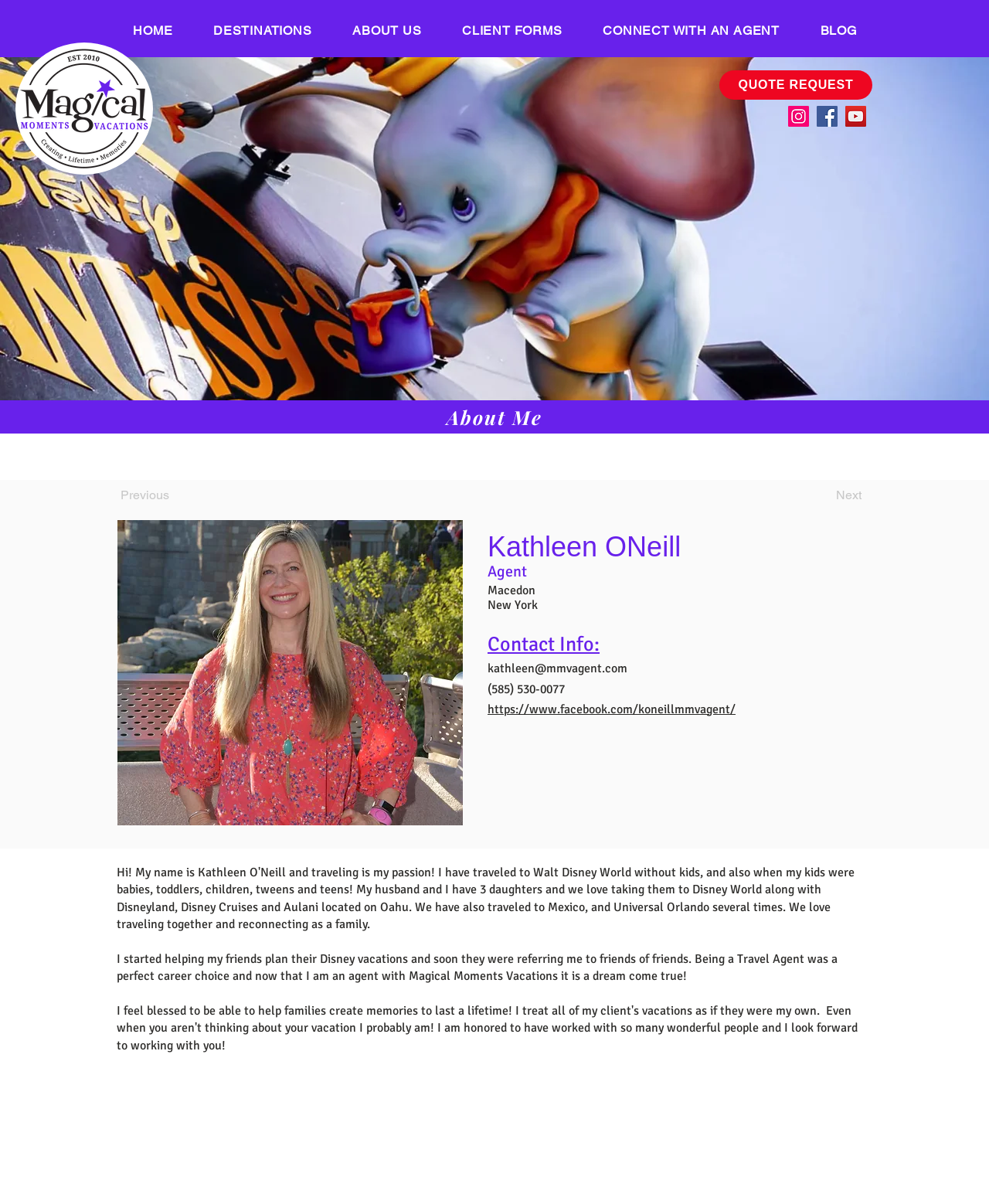Please identify the bounding box coordinates of where to click in order to follow the instruction: "View Kathleen's Facebook page".

[0.493, 0.583, 0.744, 0.595]